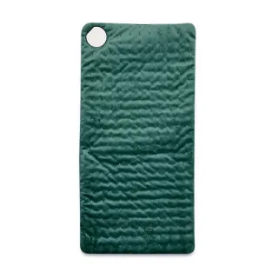What is the heating pad used for?
Using the information from the image, answer the question thoroughly.

According to the caption, the heating pad is commonly utilized for easing muscle tension, alleviating pain, and providing warmth during colder weather, indicating that it is used for therapeutic purposes to relieve discomfort and pain.